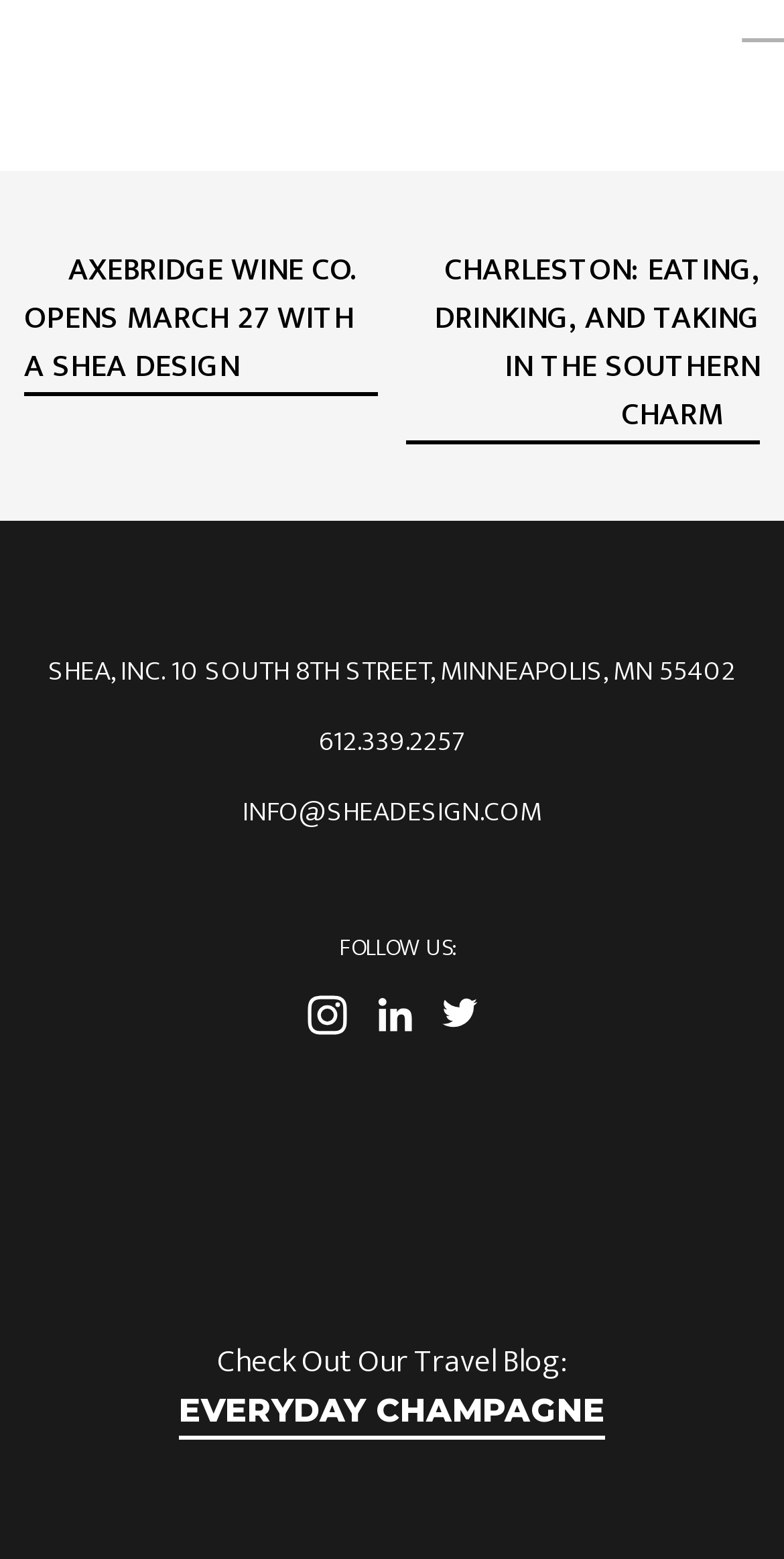Using the description "612.339.2257", predict the bounding box of the relevant HTML element.

[0.031, 0.462, 0.969, 0.489]